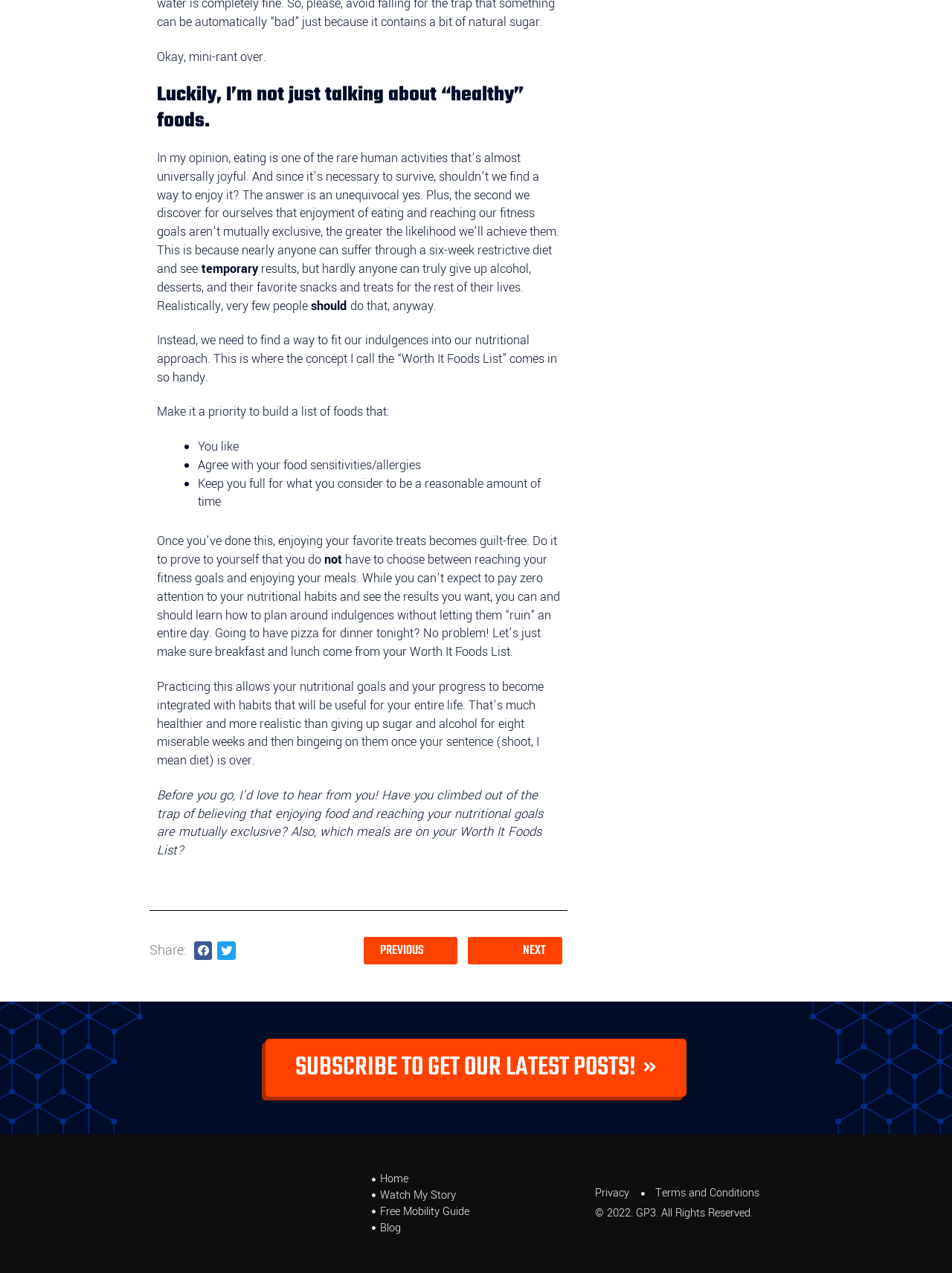Based on the image, provide a detailed and complete answer to the question: 
What is the concept mentioned in the article?

The concept mentioned in the article is the 'Worth It Foods List', which is a list of foods that you like, agree with your food sensitivities/allergies, and keep you full for a reasonable amount of time.